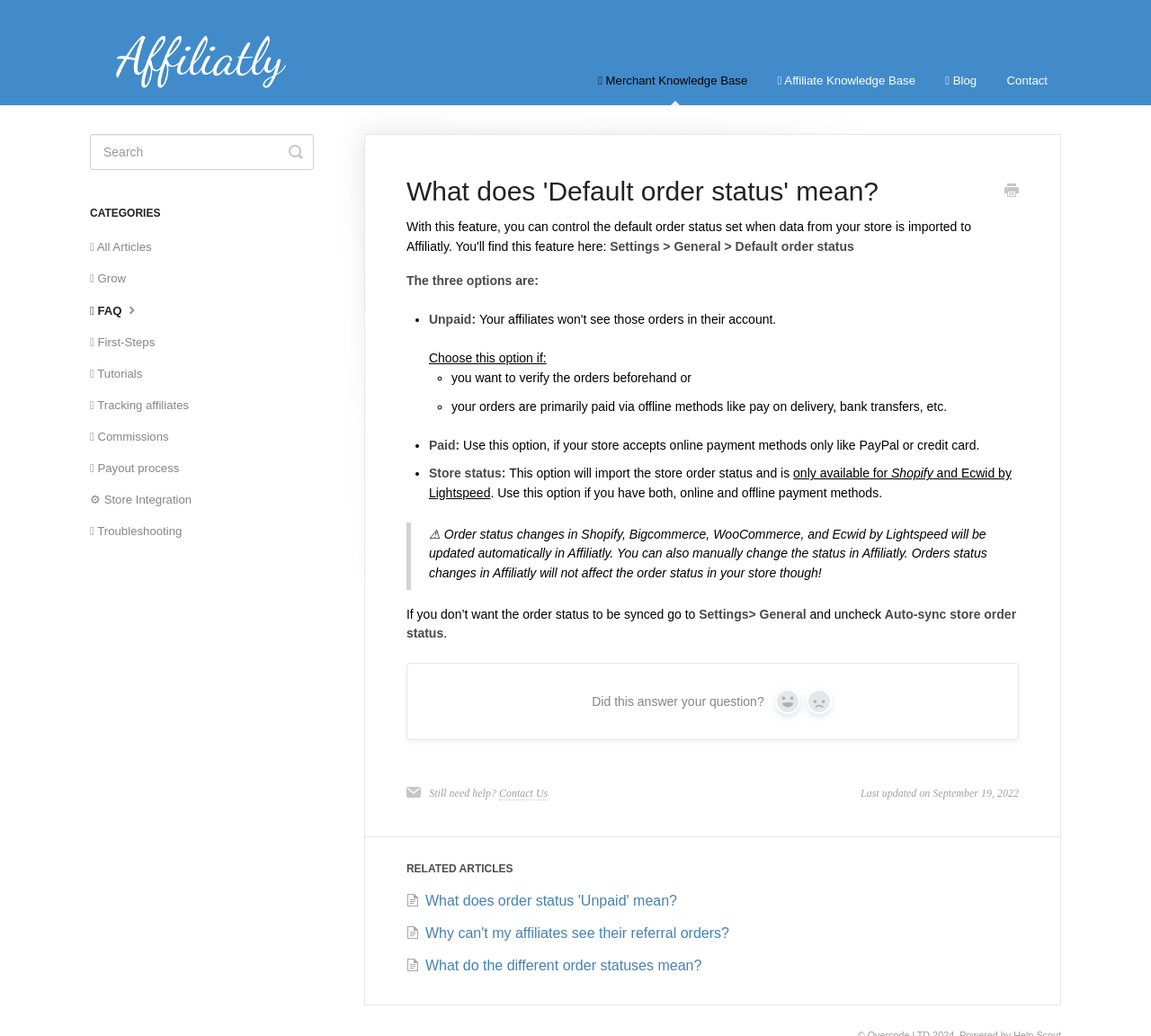Please specify the bounding box coordinates of the clickable section necessary to execute the following command: "Search for something".

[0.078, 0.129, 0.273, 0.164]